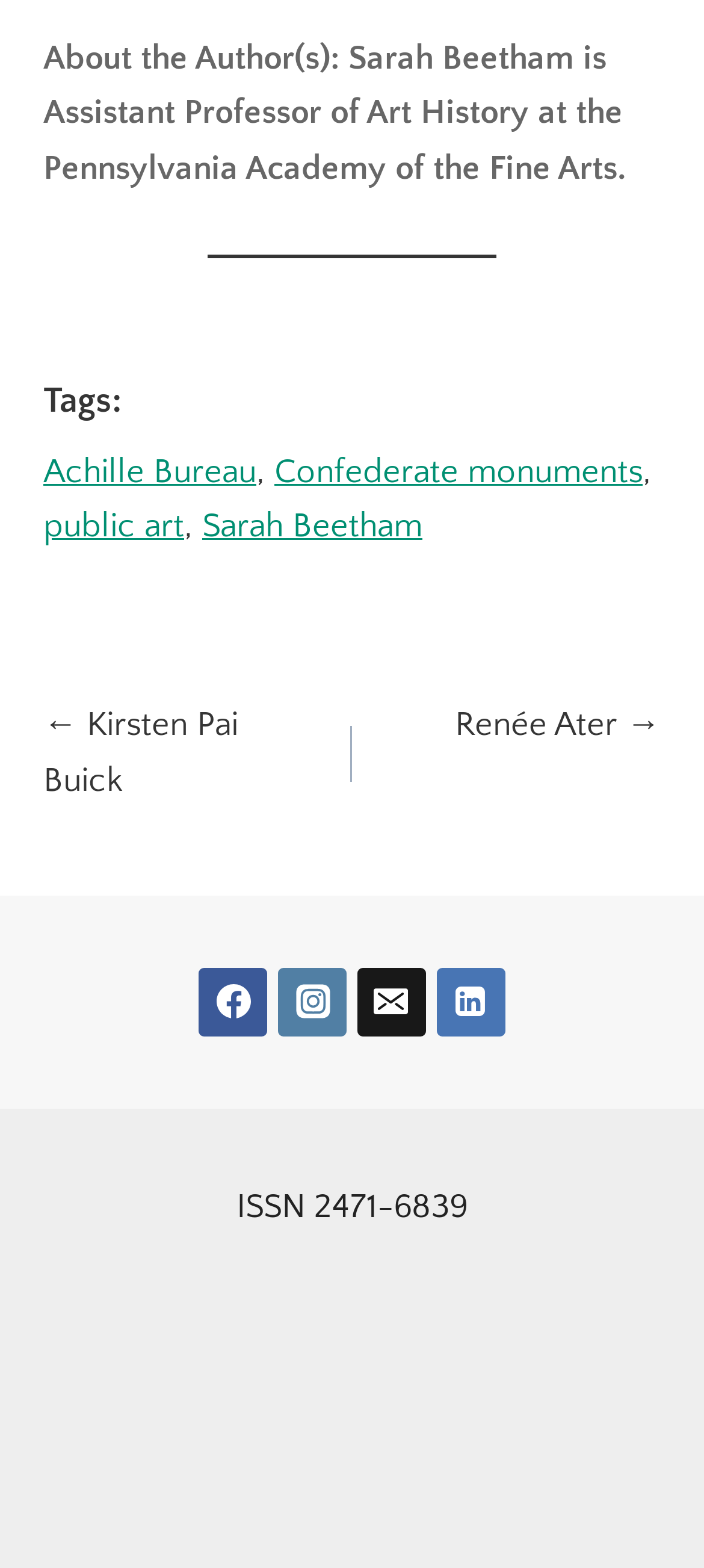Who is the author of the article?
Based on the image, answer the question in a detailed manner.

The answer can be found in the StaticText element with the text 'About the Author(s): Sarah Beetham is Assistant Professor of Art History at the Pennsylvania Academy of the Fine Arts.'